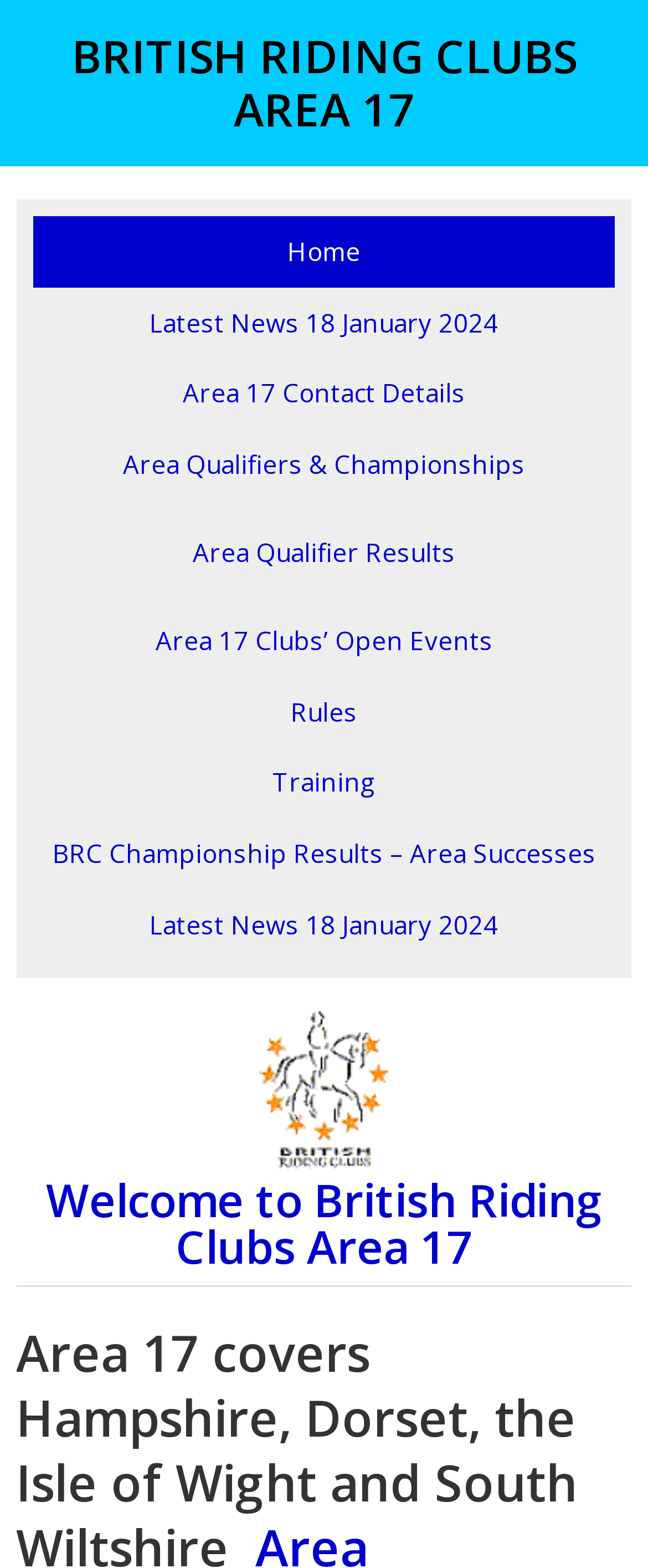How many links are there in the main navigation menu?
Please describe in detail the information shown in the image to answer the question.

I counted the number of link elements that are direct children of the root element and have a y-coordinate between 0.138 and 0.613. There are 9 such links, which I assume are part of the main navigation menu.